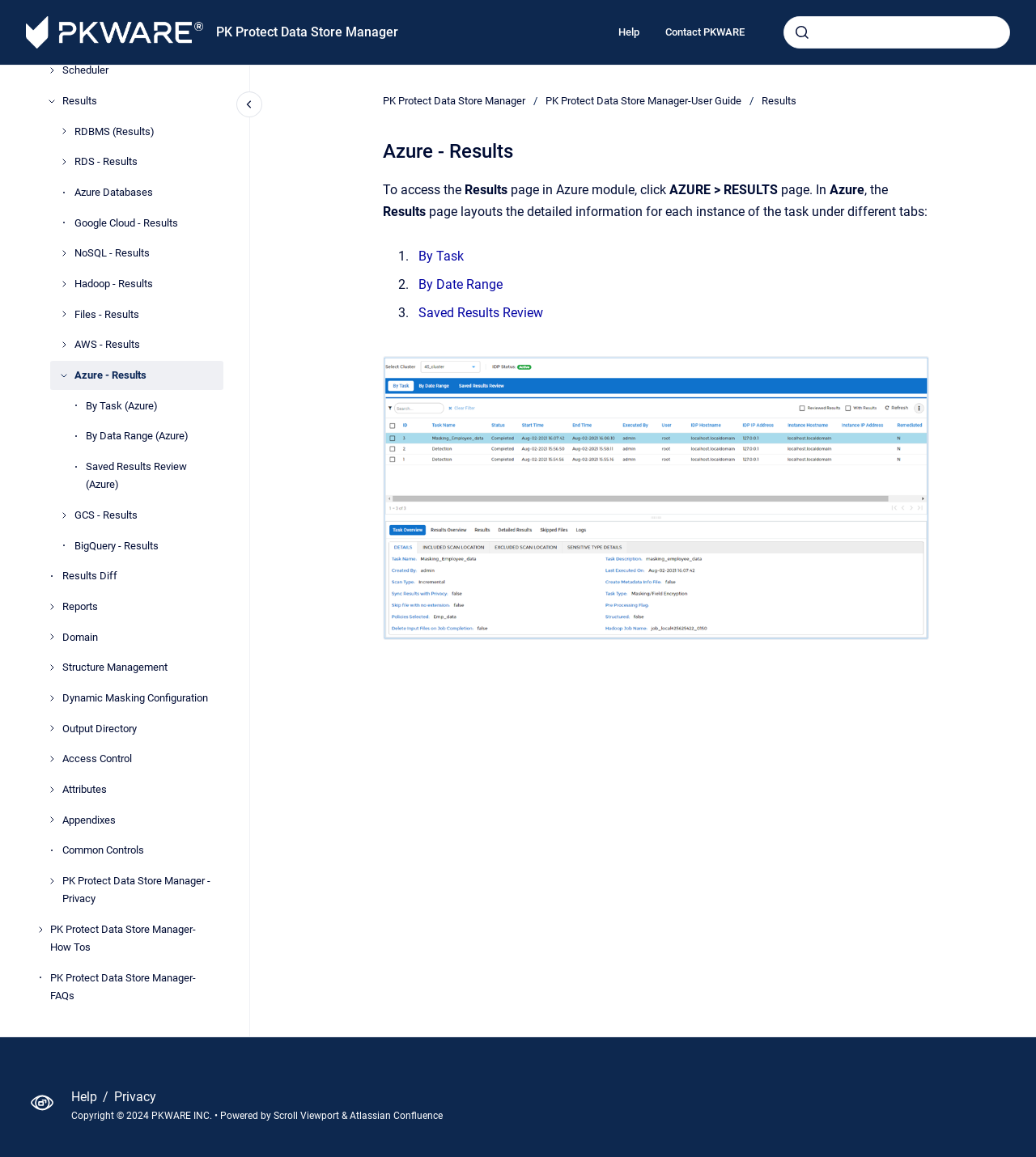Find the bounding box coordinates for the area you need to click to carry out the instruction: "check By Task". The coordinates should be four float numbers between 0 and 1, indicated as [left, top, right, bottom].

[0.404, 0.215, 0.448, 0.228]